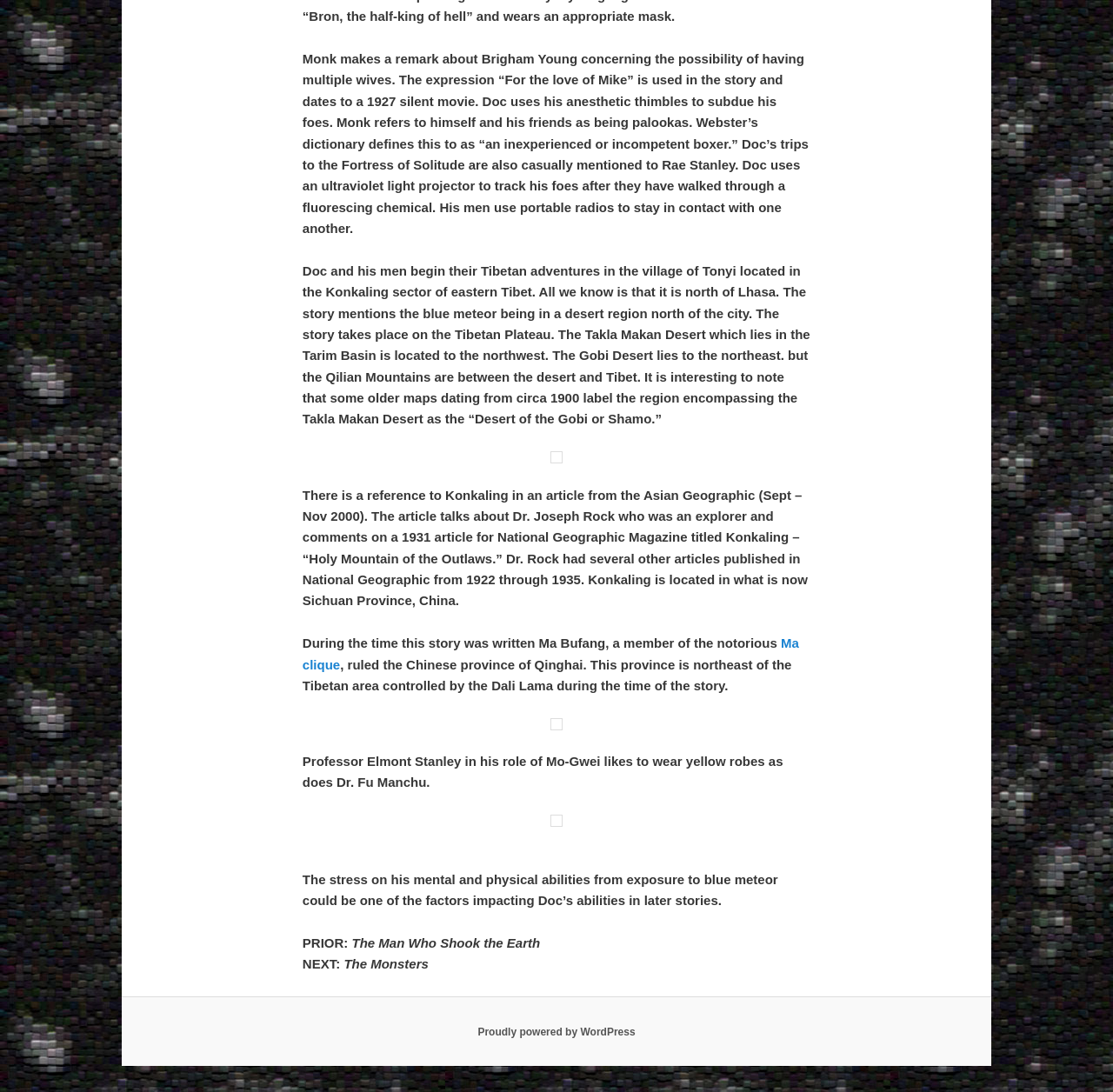Locate the bounding box of the UI element described by: "Ma clique" in the given webpage screenshot.

[0.272, 0.582, 0.718, 0.615]